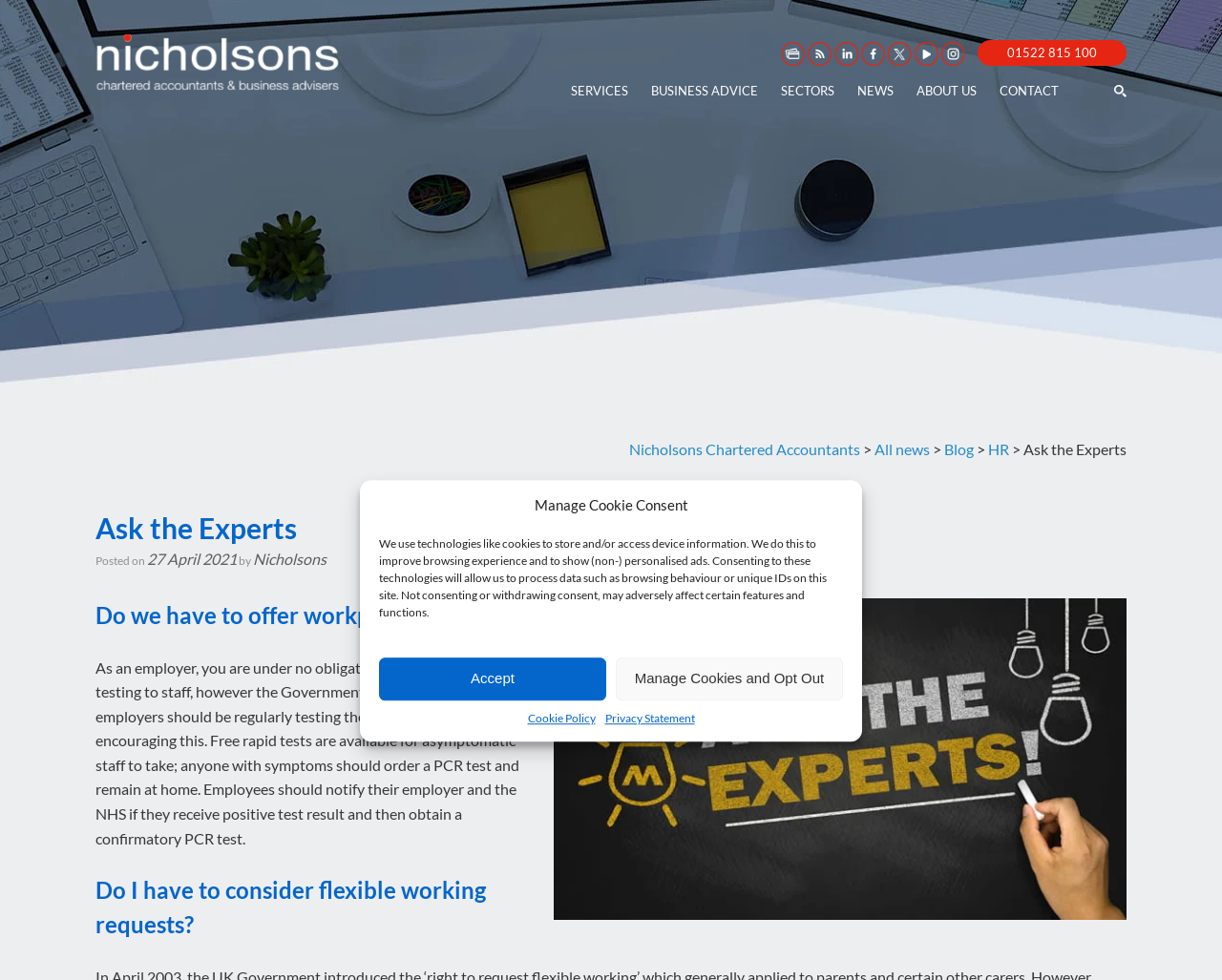Please identify the bounding box coordinates of the clickable element to fulfill the following instruction: "Read the 'Ask the Experts' article". The coordinates should be four float numbers between 0 and 1, i.e., [left, top, right, bottom].

[0.078, 0.519, 0.922, 0.587]